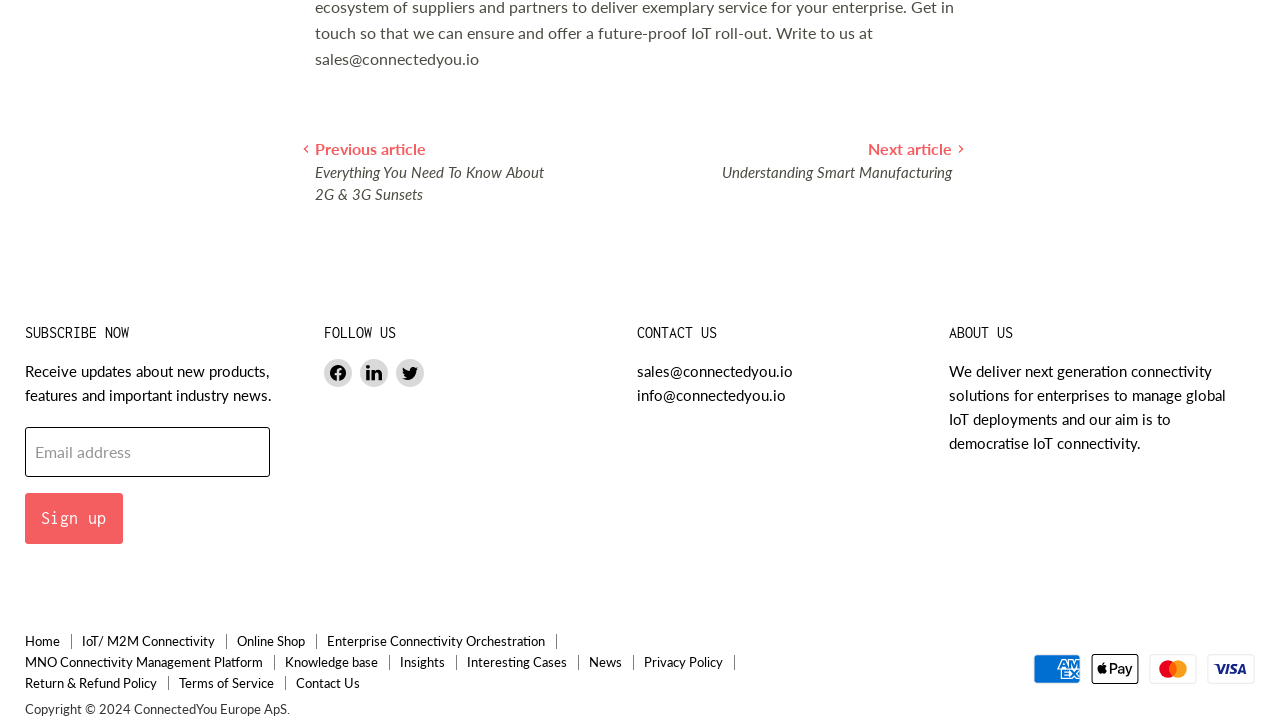Locate the bounding box coordinates of the segment that needs to be clicked to meet this instruction: "Contact us".

[0.497, 0.499, 0.619, 0.524]